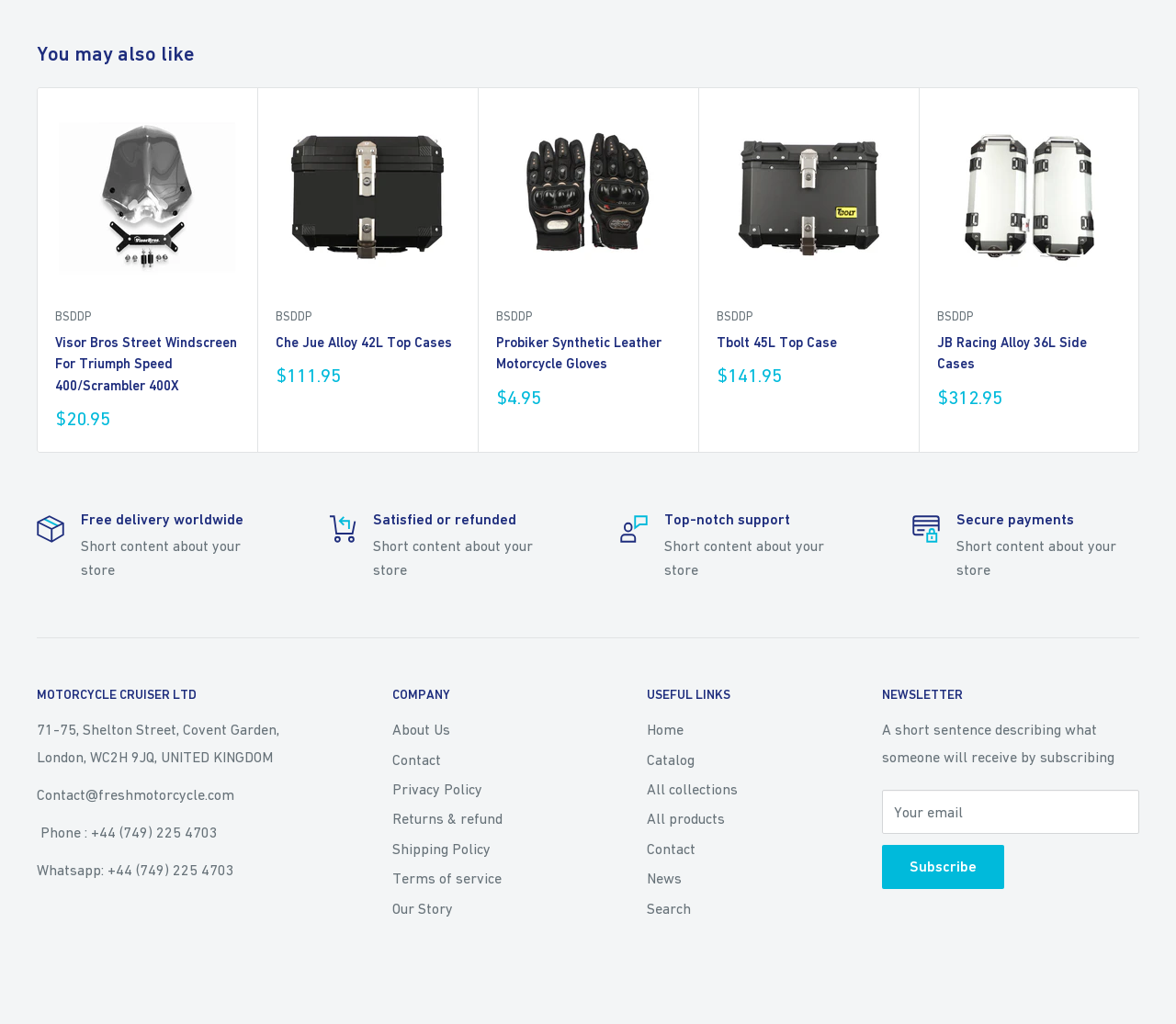Identify the bounding box coordinates for the element that needs to be clicked to fulfill this instruction: "Enter your email in the 'Your email' textbox". Provide the coordinates in the format of four float numbers between 0 and 1: [left, top, right, bottom].

[0.75, 0.771, 0.969, 0.814]